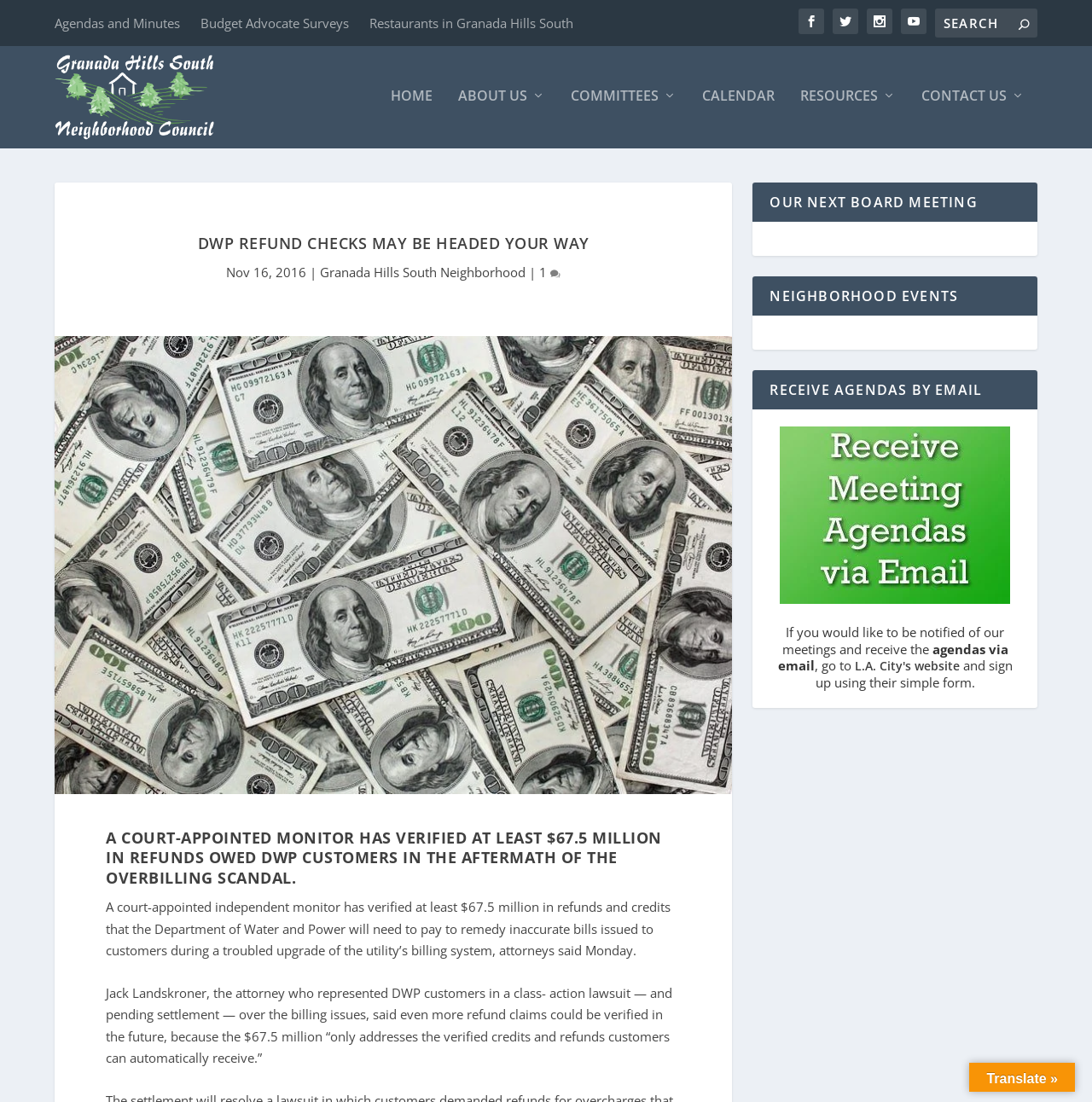Determine the bounding box coordinates of the clickable area required to perform the following instruction: "Sign up to receive agendas by email". The coordinates should be represented as four float numbers between 0 and 1: [left, top, right, bottom].

[0.714, 0.536, 0.925, 0.551]